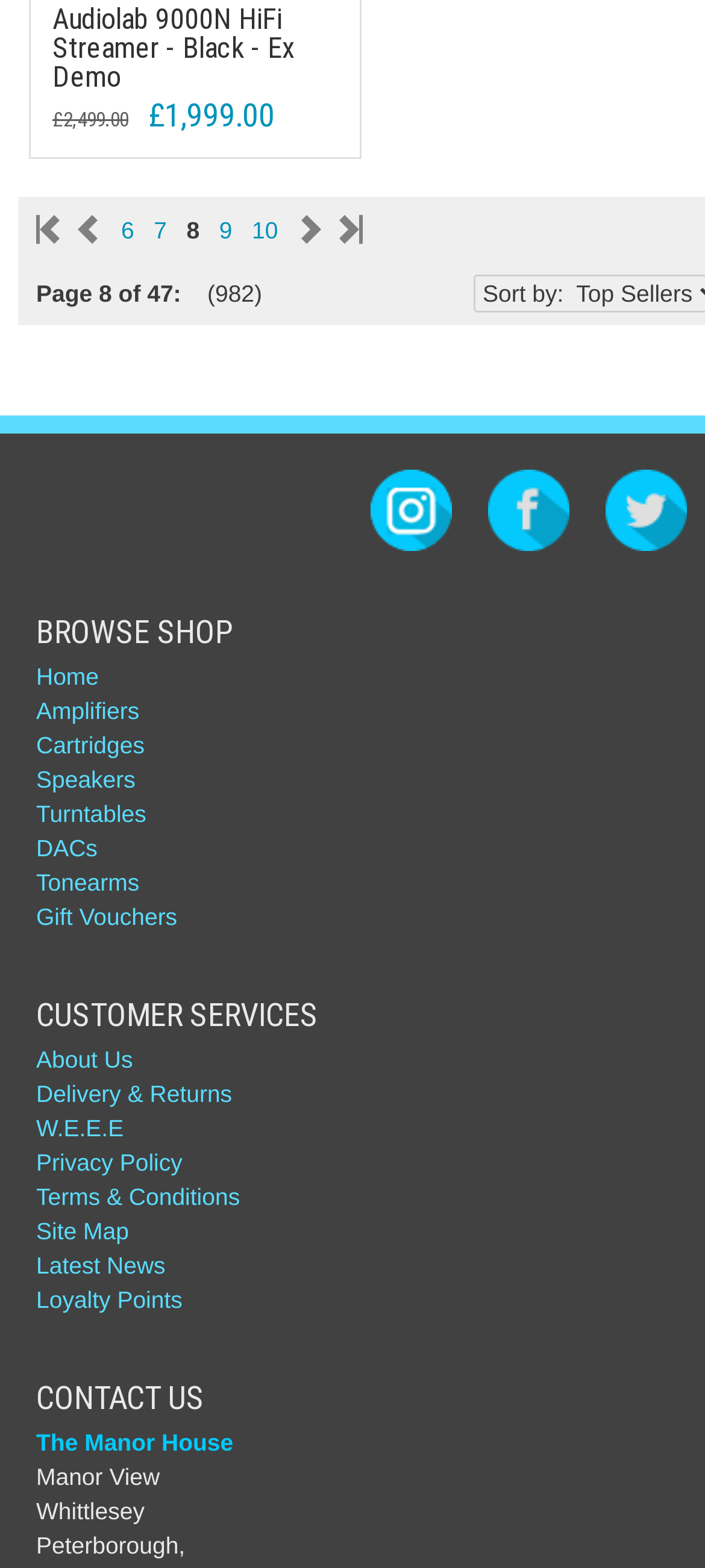Using floating point numbers between 0 and 1, provide the bounding box coordinates in the format (top-left x, top-left y, bottom-right x, bottom-right y). Locate the UI element described here: title="Last page"

[0.461, 0.141, 0.515, 0.158]